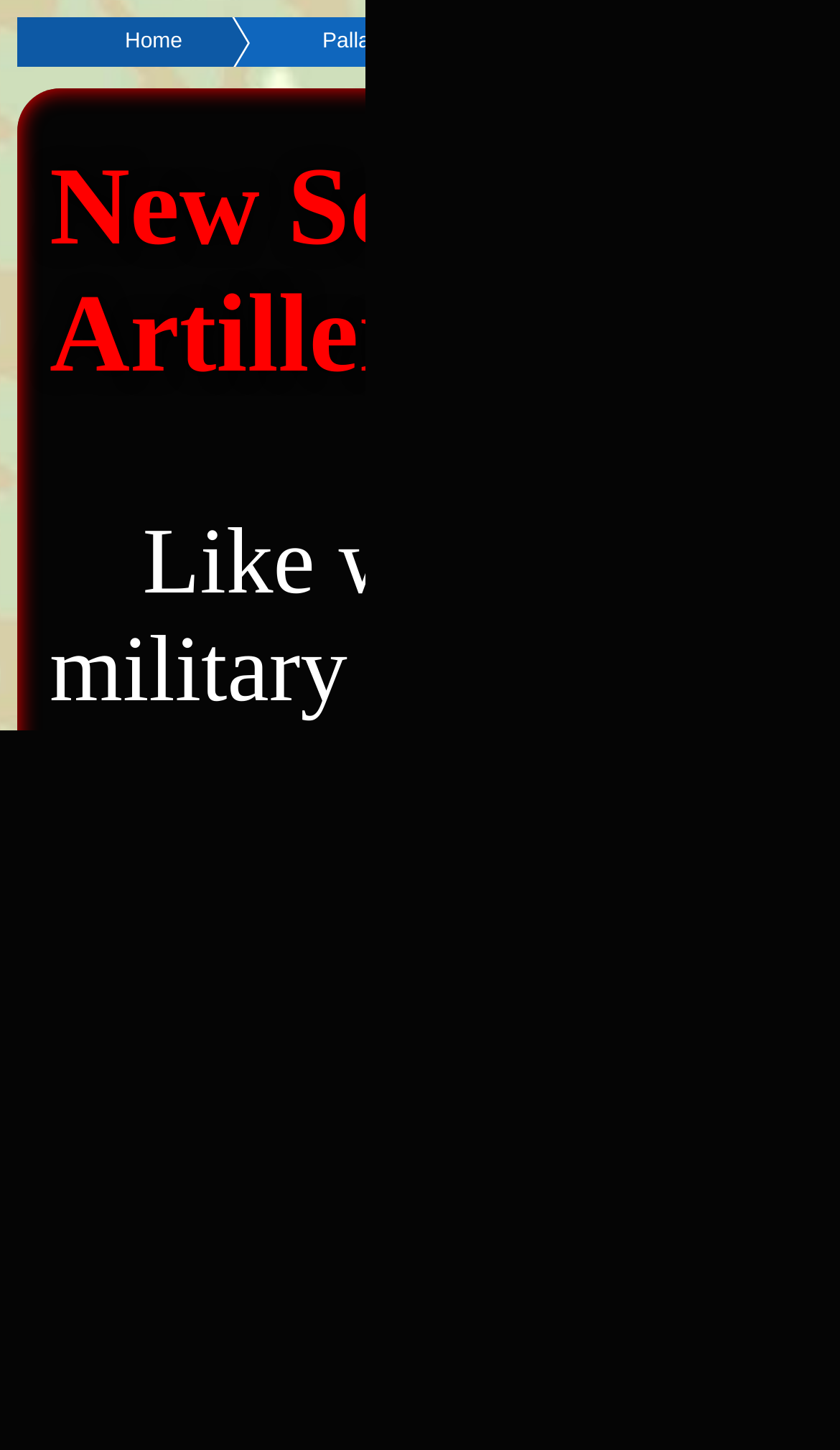Bounding box coordinates should be in the format (top-left x, top-left y, bottom-right x, bottom-right y) and all values should be floating point numbers between 0 and 1. Determine the bounding box coordinate for the UI element described as: Pre-Rifts Vehicles

[0.496, 0.012, 0.865, 0.046]